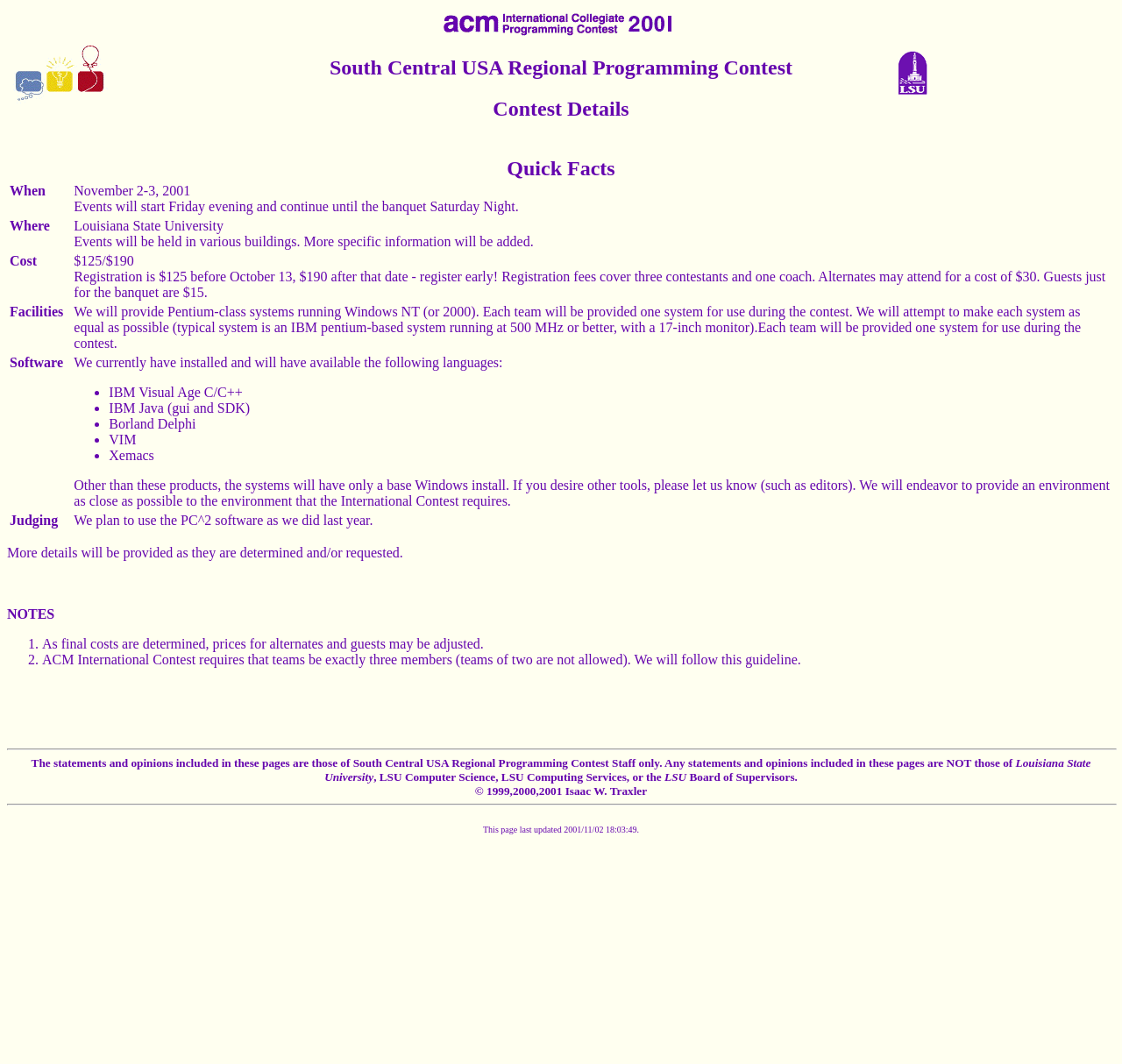Respond concisely with one word or phrase to the following query:
What software will be available during the contest?

IBM Visual Age C/C++, IBM Java, Borland Delphi, VIM, Xemacs